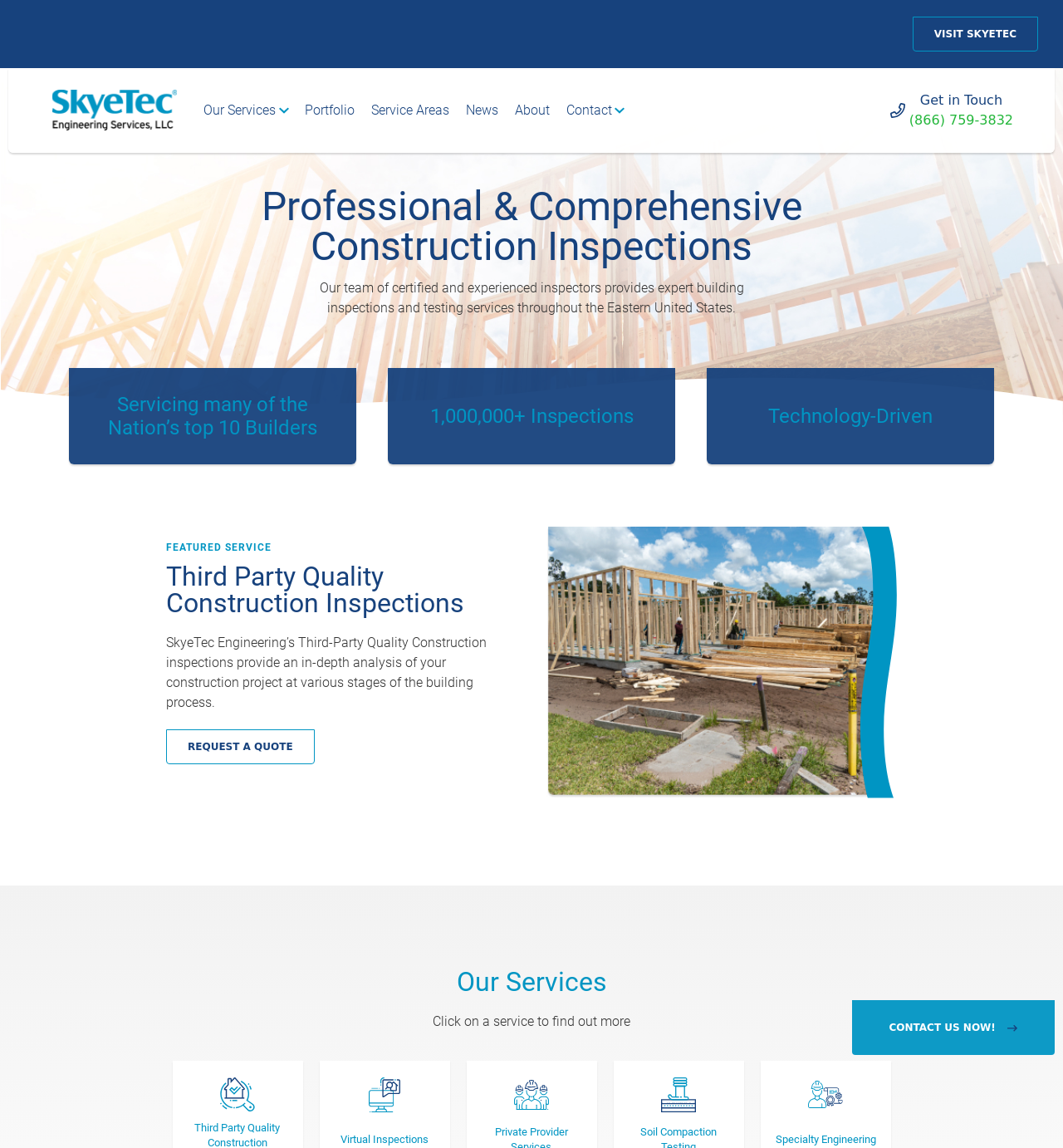Could you highlight the region that needs to be clicked to execute the instruction: "Request a quote"?

[0.156, 0.635, 0.296, 0.666]